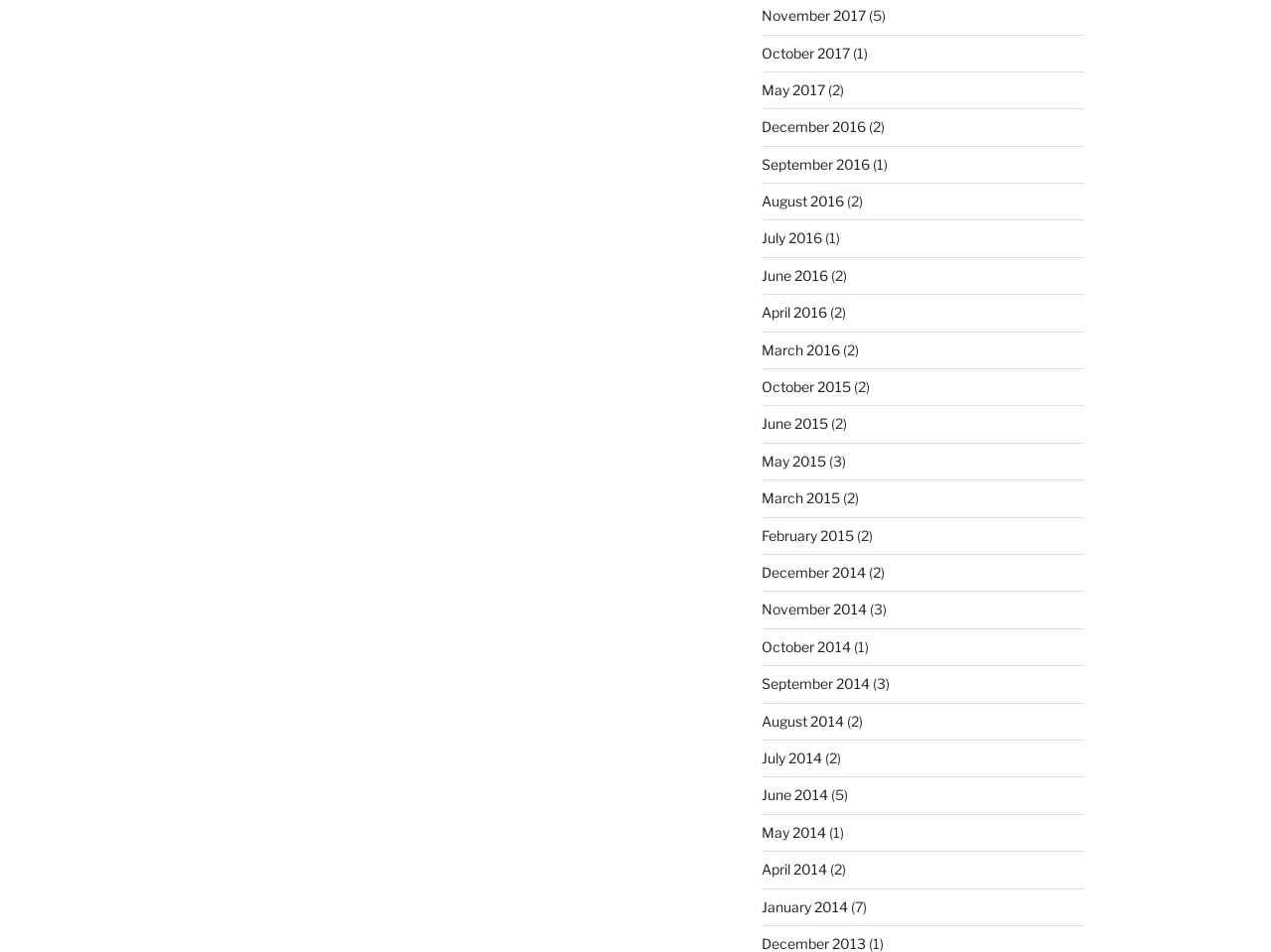Determine the bounding box of the UI element mentioned here: "September 2014". The coordinates must be in the format [left, top, right, bottom] with values ranging from 0 to 1.

[0.599, 0.709, 0.684, 0.727]